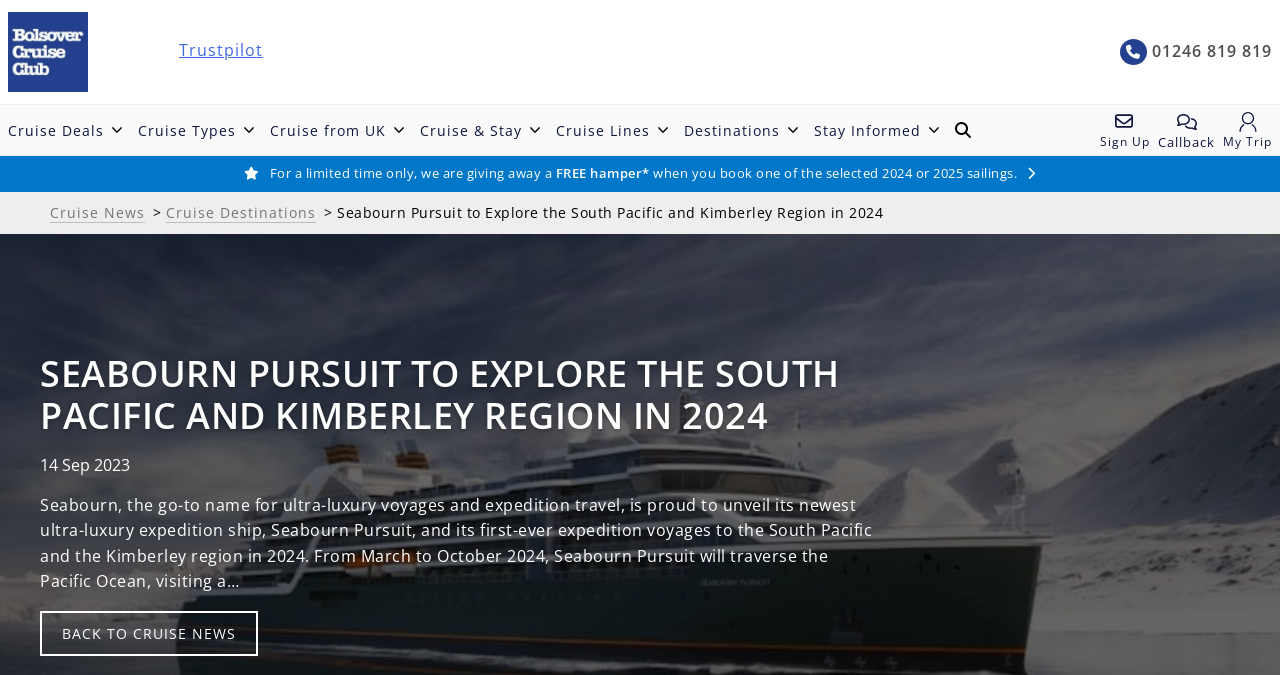Identify the bounding box coordinates of the section that should be clicked to achieve the task described: "View Cruise Deals".

[0.006, 0.179, 0.095, 0.207]